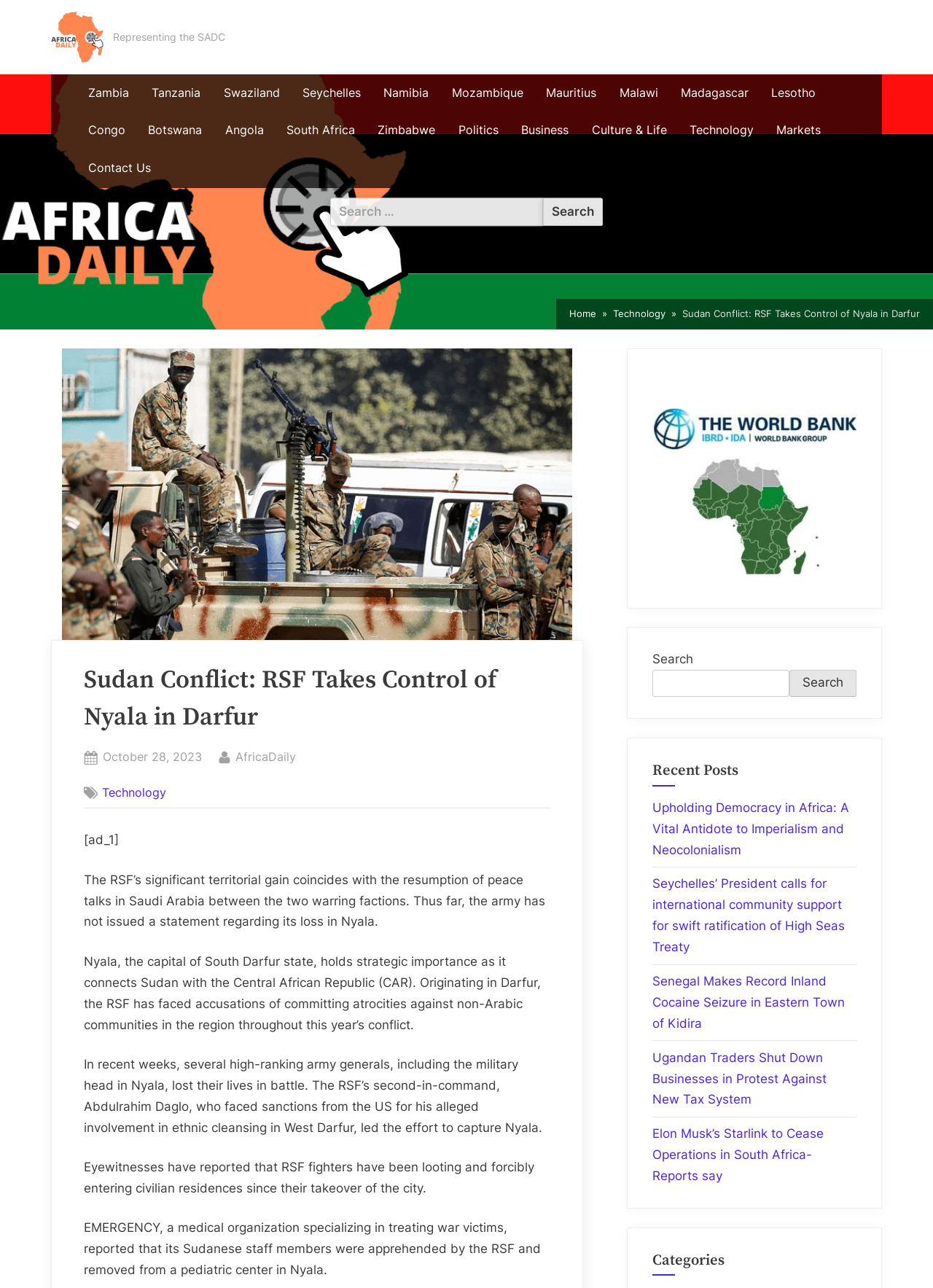Please find and report the bounding box coordinates of the element to click in order to perform the following action: "Read more about Sudan Conflict". The coordinates should be expressed as four float numbers between 0 and 1, in the format [left, top, right, bottom].

[0.731, 0.239, 0.986, 0.248]